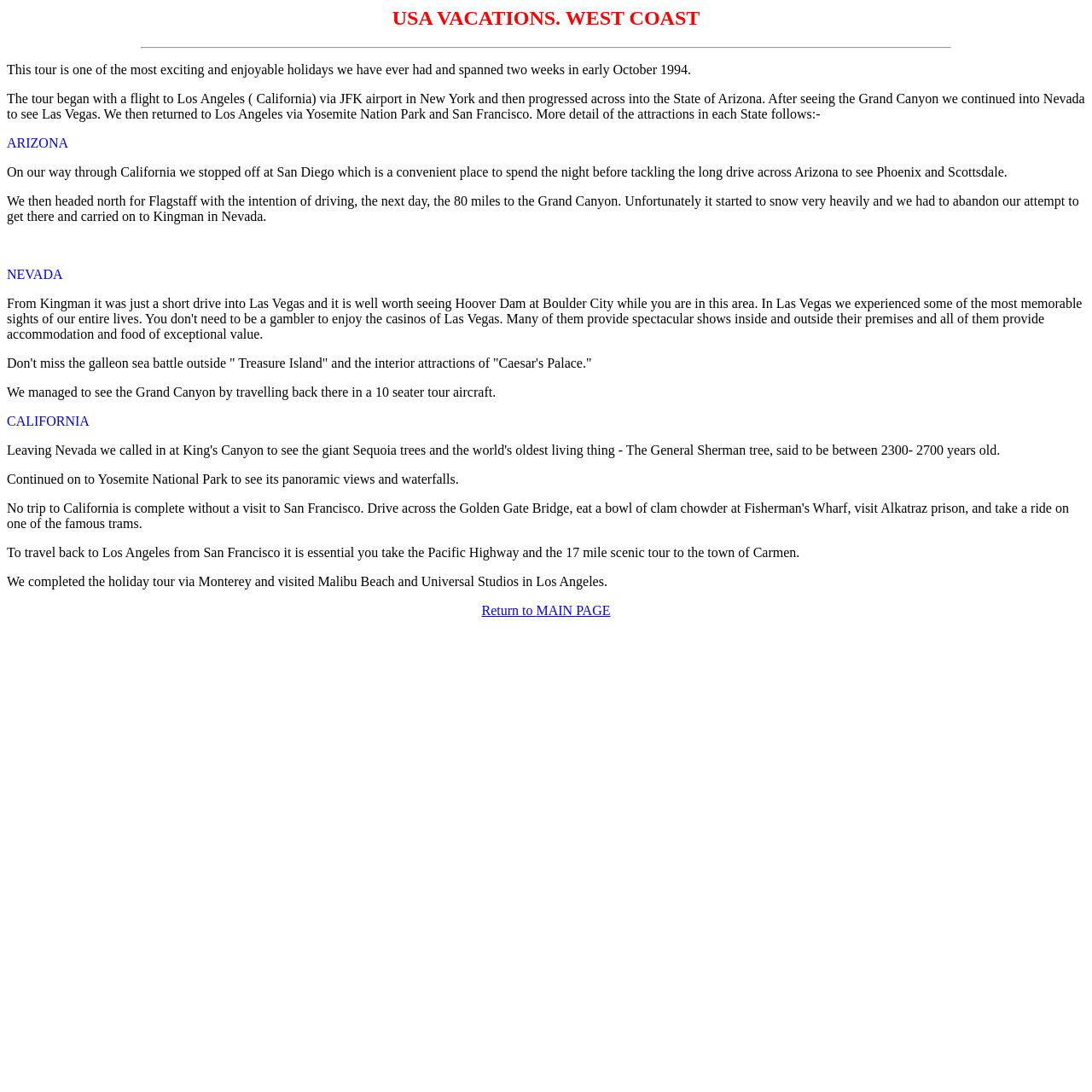With reference to the image, please provide a detailed answer to the following question: What is the first state mentioned in the tour?

The first state mentioned in the tour is California, which is mentioned in the sentence 'The tour began with a flight to Los Angeles (California) via JFK airport in New York and then progressed across into the State of Arizona.'